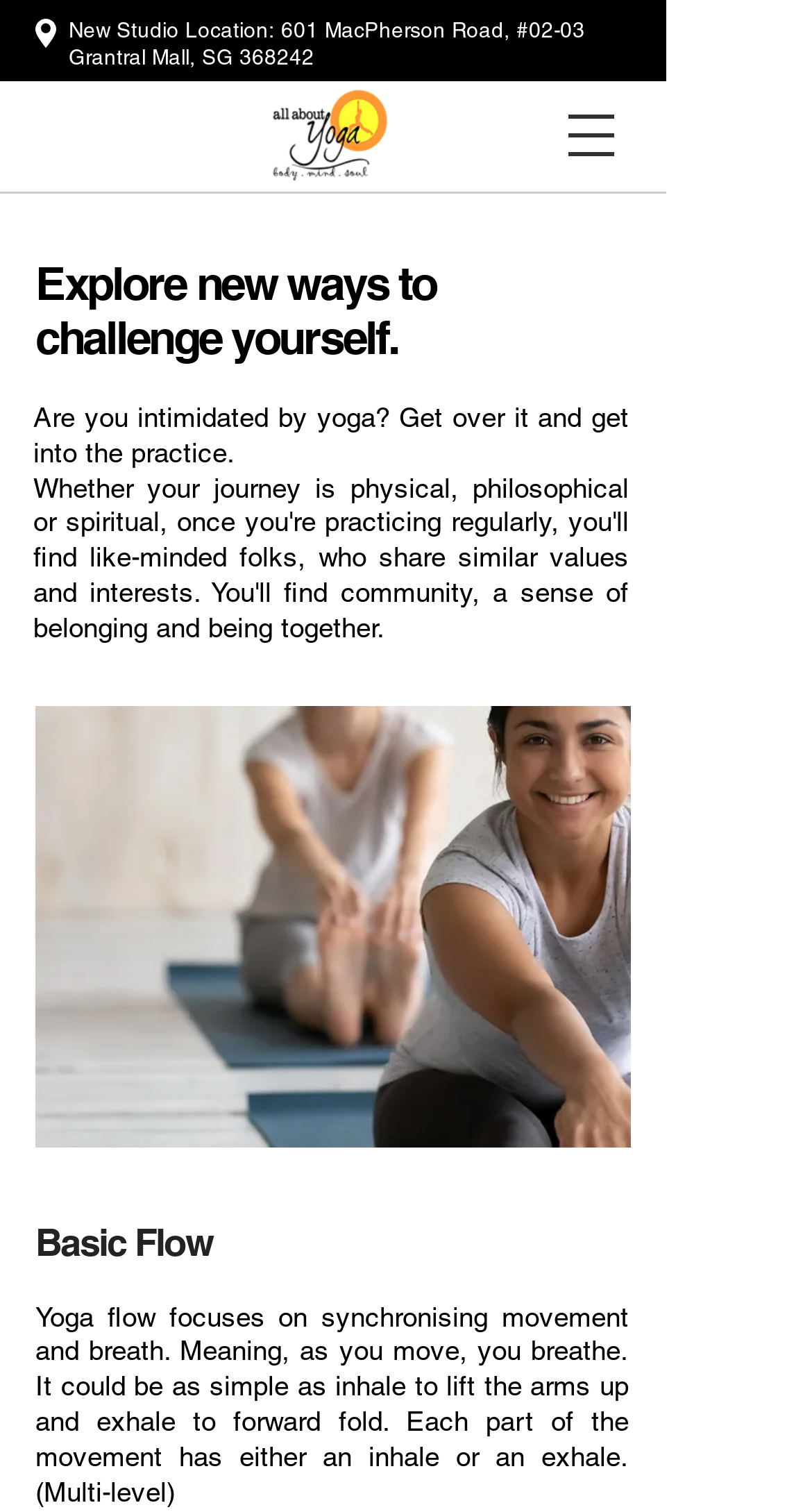Refer to the image and answer the question with as much detail as possible: What is the image below the heading 'Explore new ways to challenge yourself.'?

The image below the heading 'Explore new ways to challenge yourself.' is an image of a yoga class, which is likely a representation of the classes offered by the studio.